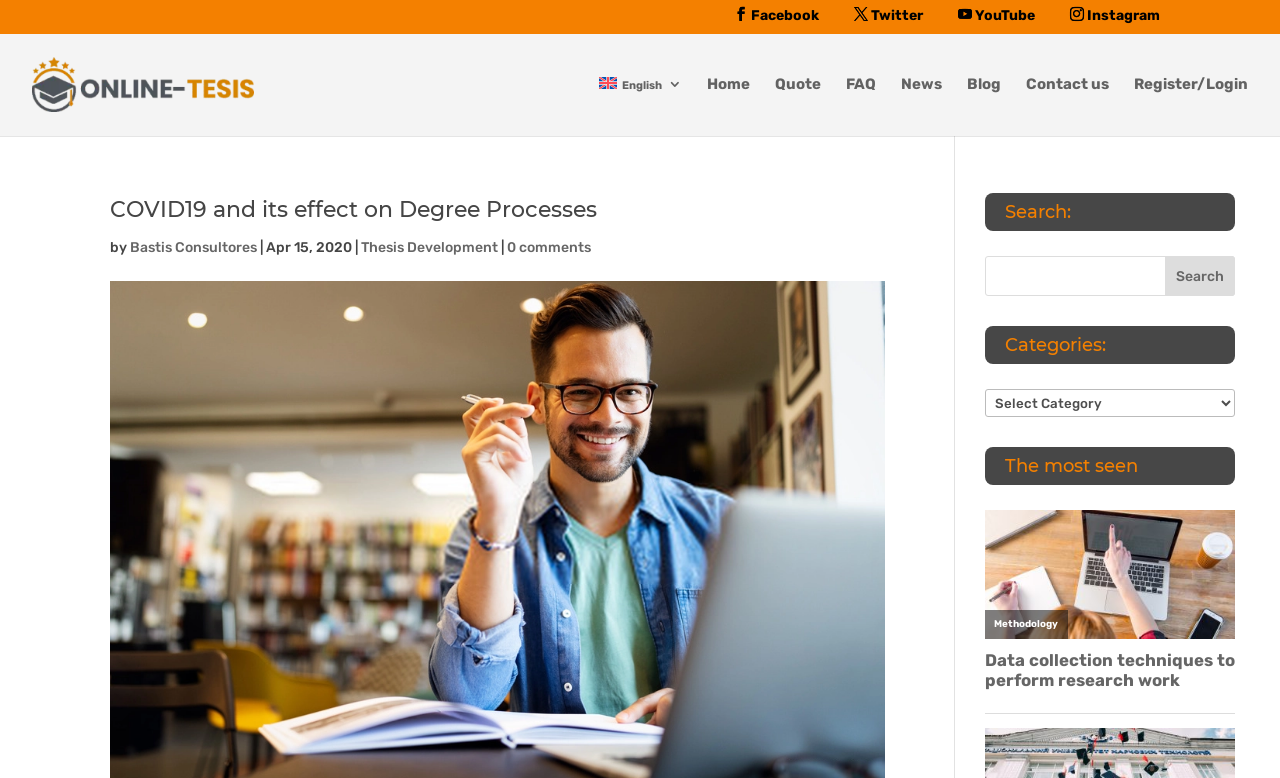Generate a detailed explanation of the webpage's features and information.

The webpage is about the impact of COVID-19 on degree processes, with a focus on online theses. At the top, there are social media links to Facebook, Twitter, YouTube, and Instagram, aligned horizontally. Below these links, there is a navigation menu with links to "Online Tesis", "English 3", "Home", "Quote", "FAQ", "News", "Blog", "Contact us", and "Register/Login".

The main content area has a heading that reads "COVID19 and its effect on Degree Processes" followed by a subheading with the author's name, "Bastis Consultores", and the date "Apr 15, 2020". Below this, there are links to related topics, including "Thesis Development" and "0 comments".

On the right side of the page, there is a search bar with a label "Search:" and a button to submit the search query. Below the search bar, there are headings for "Categories:" and "The most seen", with a dropdown menu for selecting categories and links to popular topics, including "research work" and "Methodology". There are also images associated with some of these links.

Overall, the webpage appears to be a blog or article page, with a focus on providing information and resources related to online theses and degree processes during the COVID-19 pandemic.